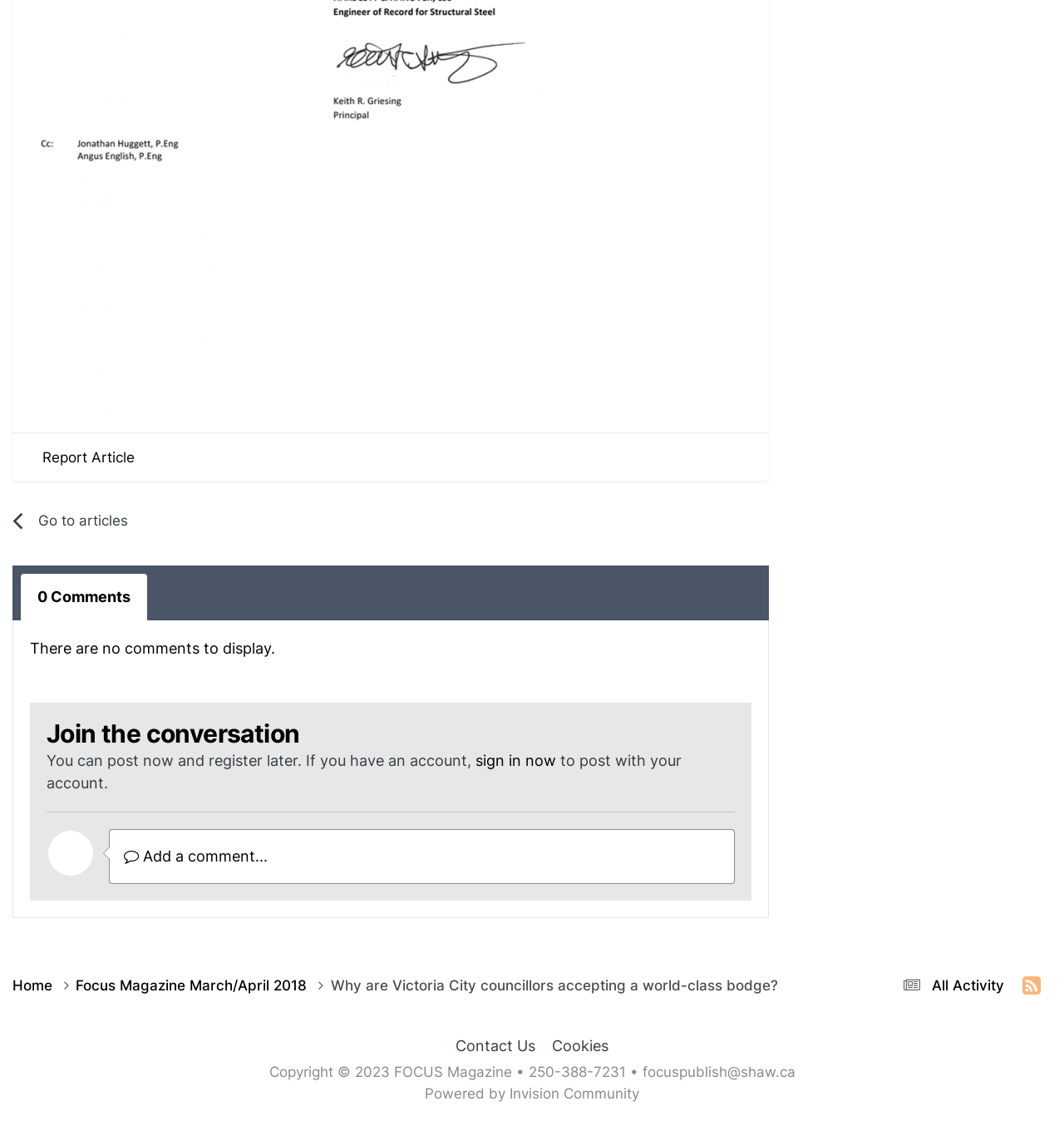Locate the bounding box coordinates of the area to click to fulfill this instruction: "Read Focus Magazine March/April 2018". The bounding box should be presented as four float numbers between 0 and 1, in the order [left, top, right, bottom].

[0.071, 0.869, 0.311, 0.889]